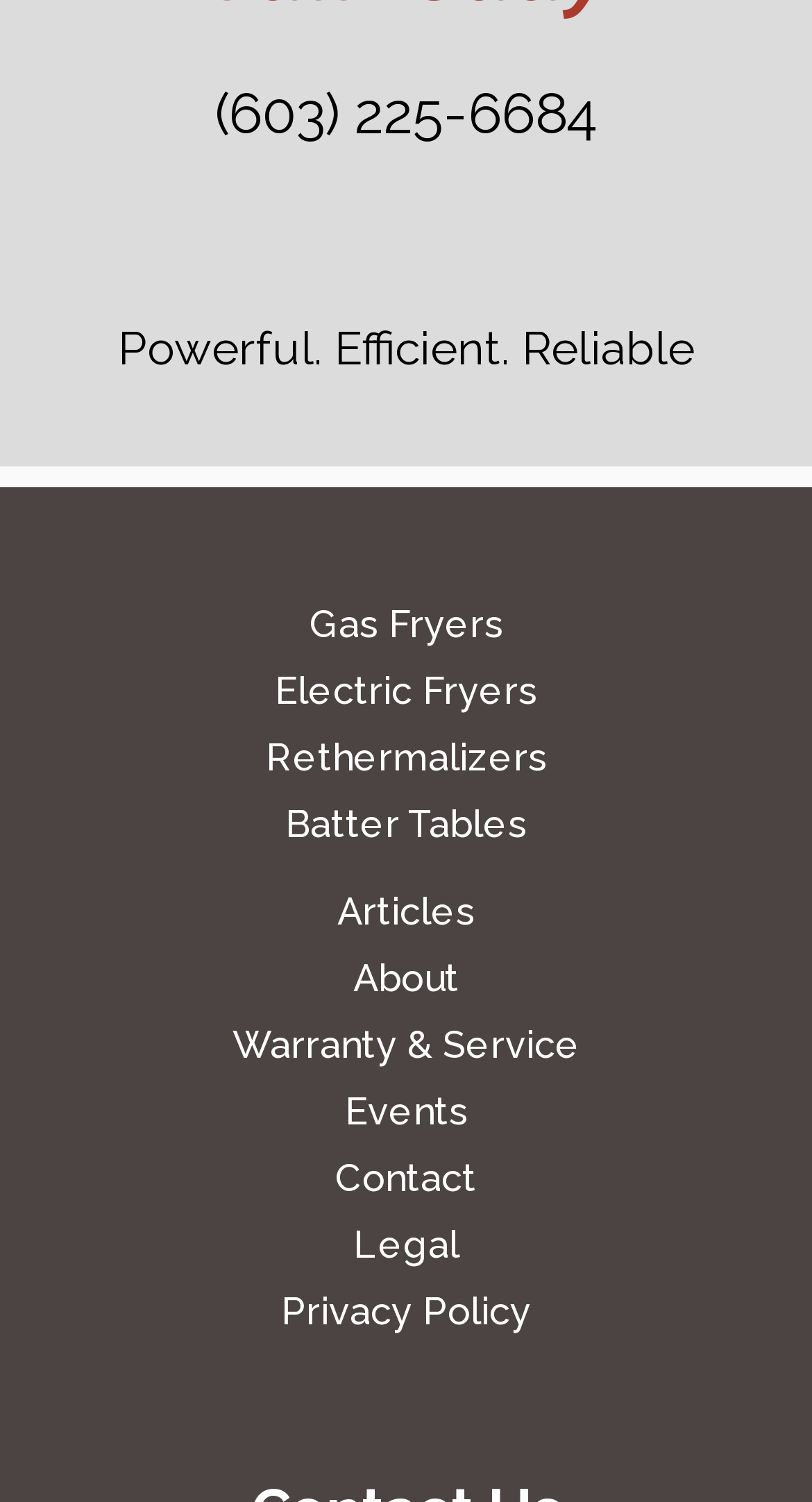Given the description of a UI element: "Electric Fryers", identify the bounding box coordinates of the matching element in the webpage screenshot.

[0.338, 0.438, 0.662, 0.482]